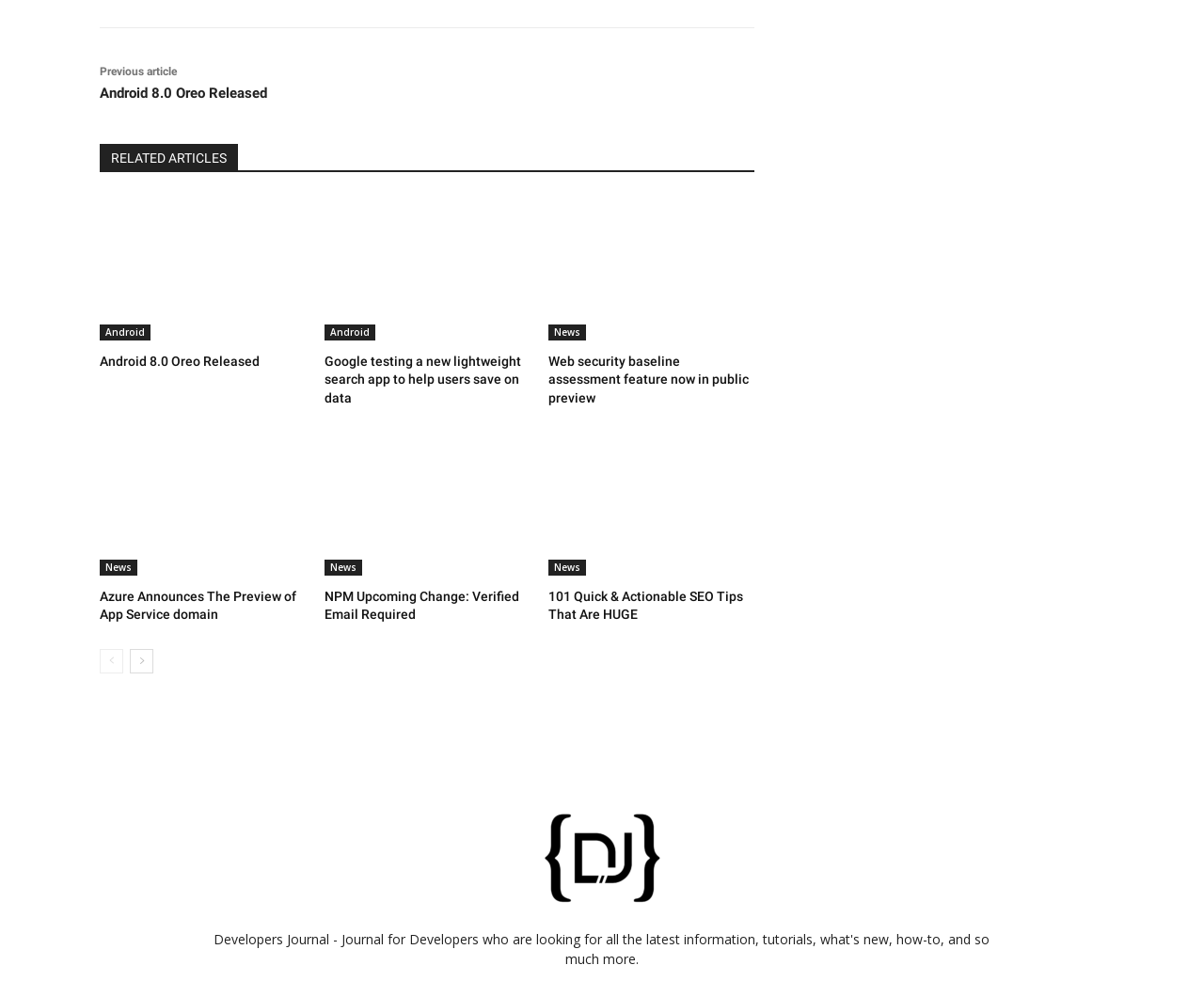Please find and report the bounding box coordinates of the element to click in order to perform the following action: "Go to the 'News' section". The coordinates should be expressed as four float numbers between 0 and 1, in the format [left, top, right, bottom].

[0.456, 0.331, 0.487, 0.347]